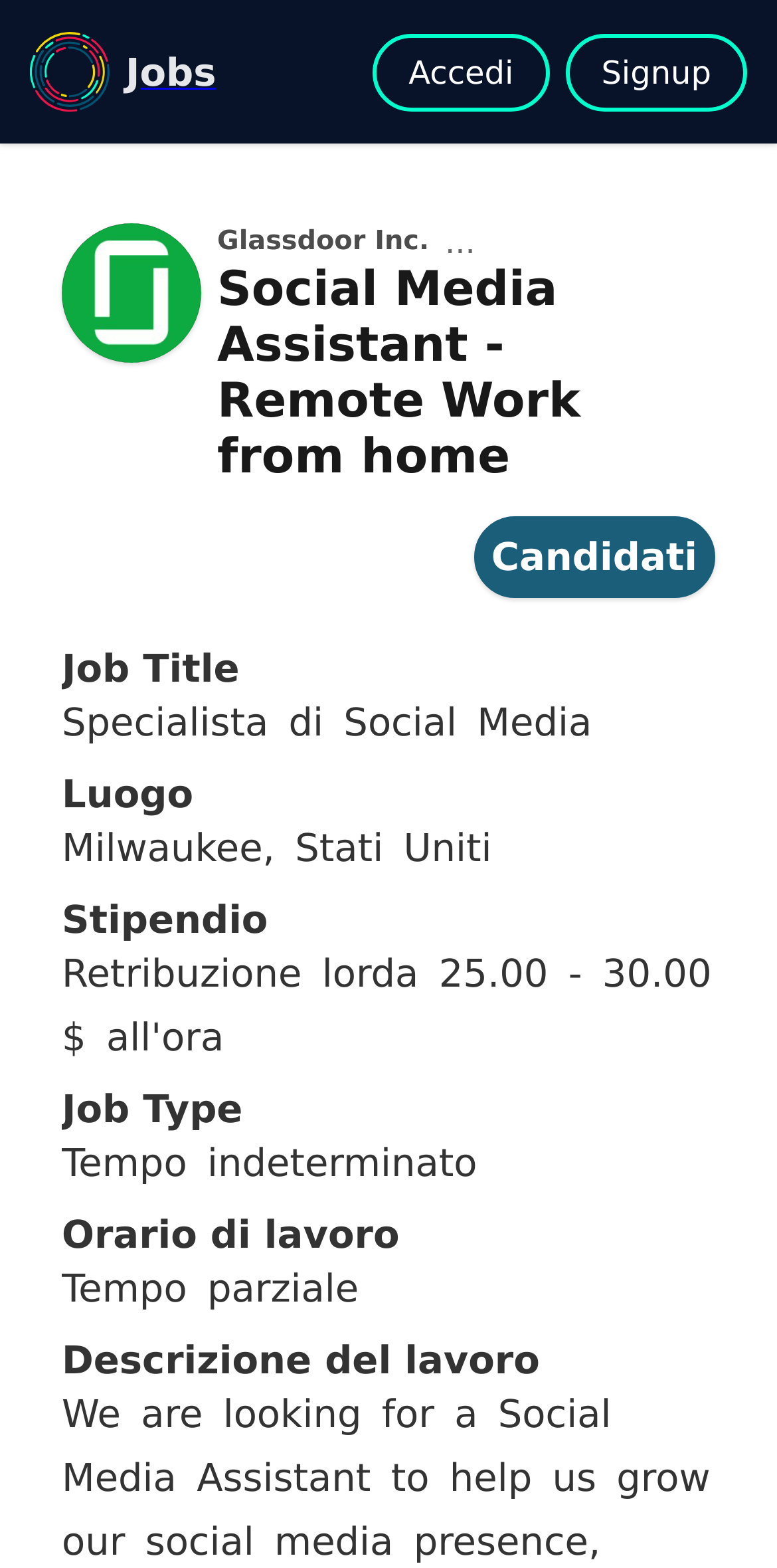Could you find the bounding box coordinates of the clickable area to complete this instruction: "Click on Ominee"?

[0.038, 0.02, 0.141, 0.071]